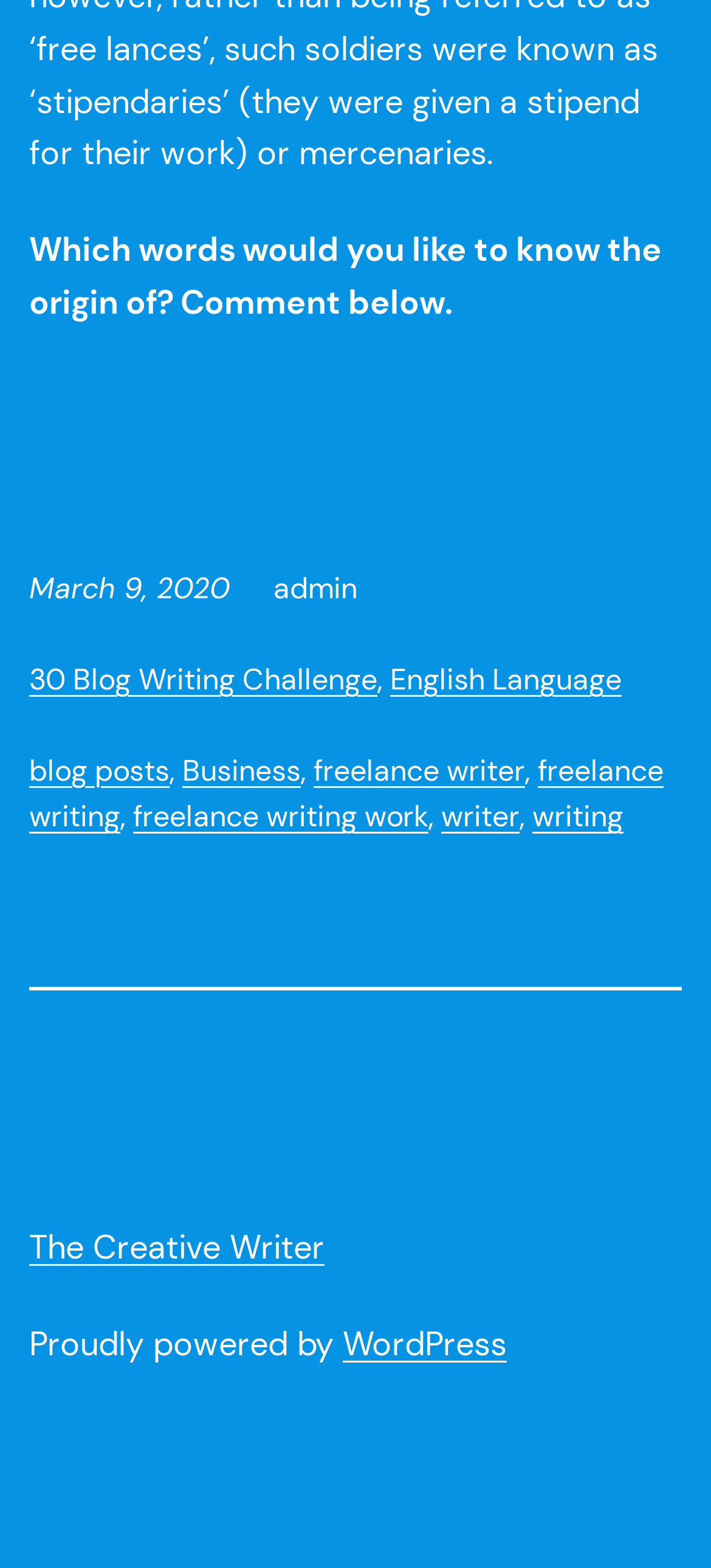Based on the element description: "English Language", identify the UI element and provide its bounding box coordinates. Use four float numbers between 0 and 1, [left, top, right, bottom].

[0.549, 0.421, 0.874, 0.445]